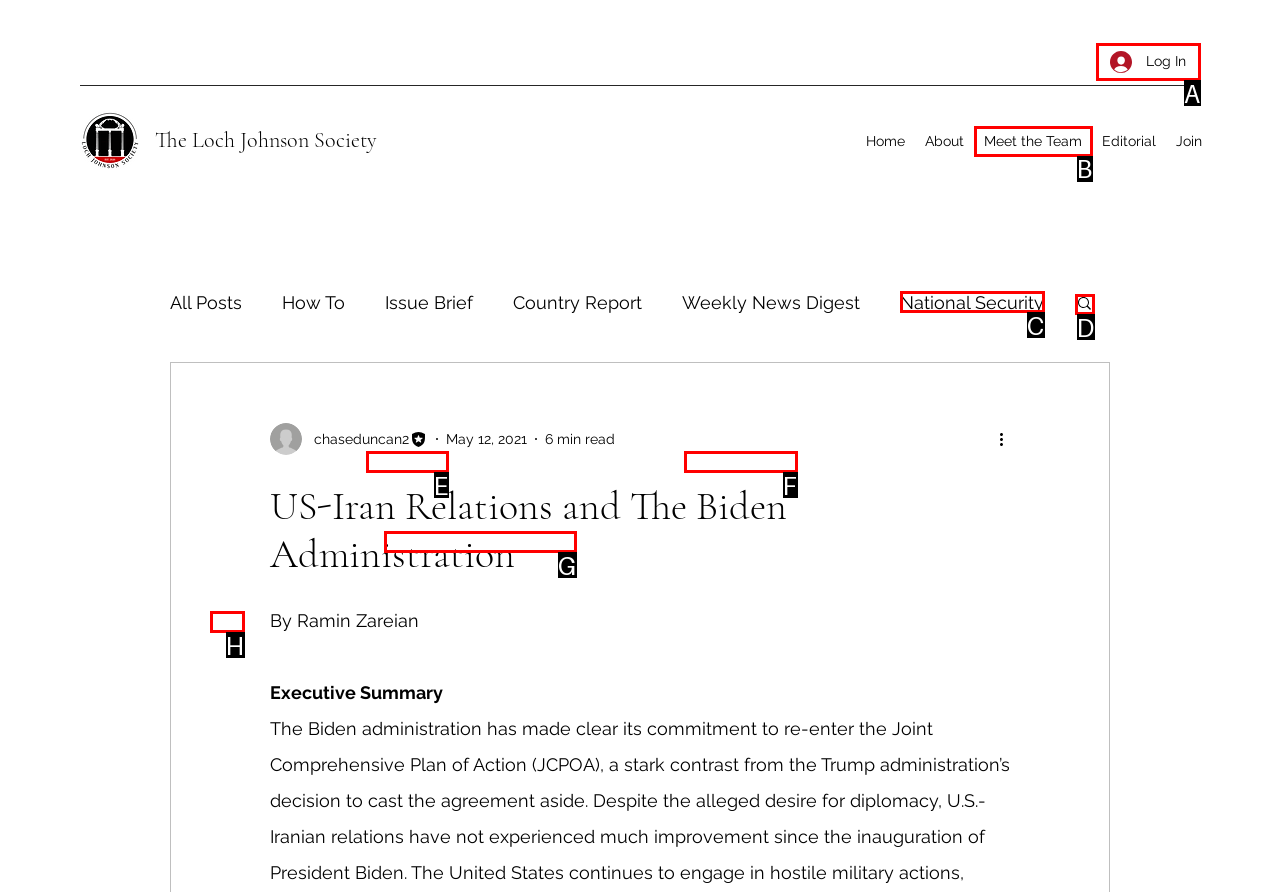Select the HTML element that needs to be clicked to carry out the task: Search for a topic
Provide the letter of the correct option.

D